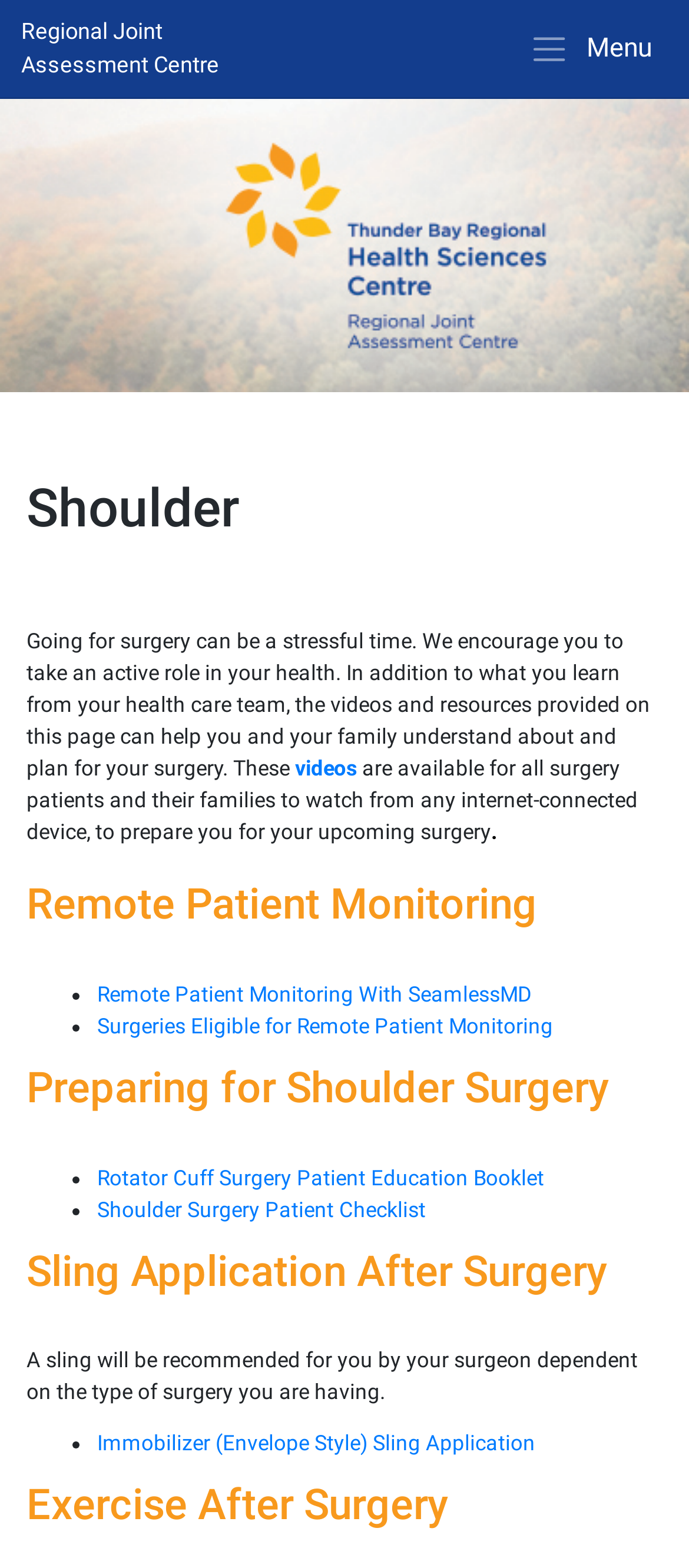Locate the bounding box of the UI element with the following description: "Remote Patient Monitoring With SeamlessMD".

[0.141, 0.626, 0.772, 0.642]